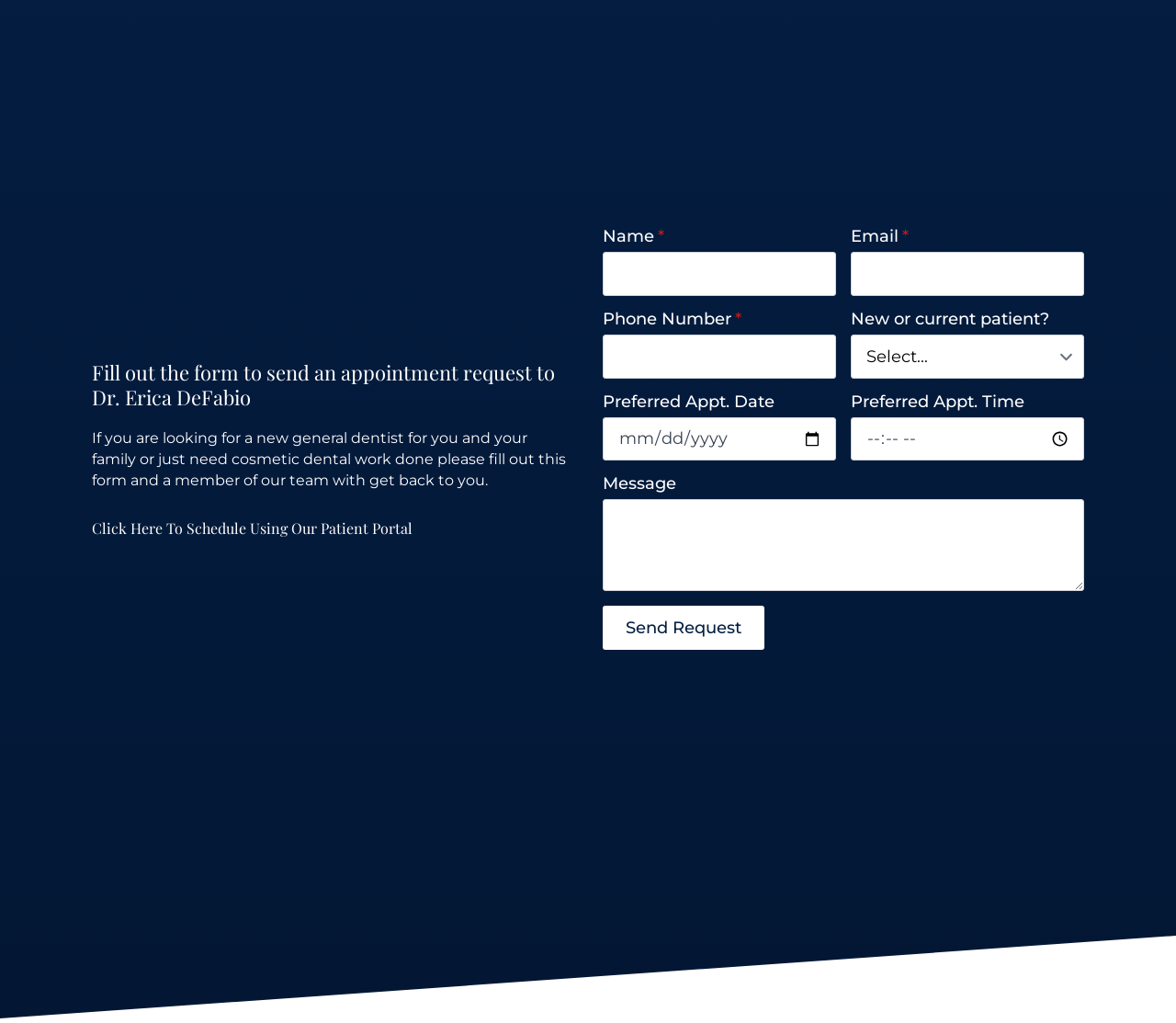Determine the bounding box coordinates of the clickable region to follow the instruction: "Fill out the name field".

[0.512, 0.247, 0.711, 0.29]